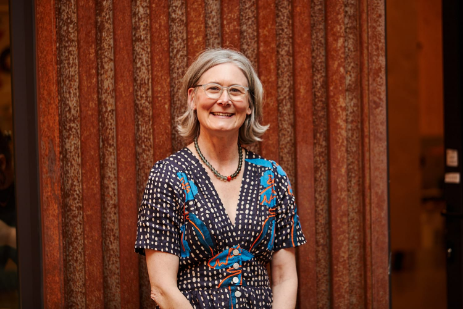Explain the content of the image in detail.

The image features Julie Beeler, an acclaimed designer, artist, and educator known for her passion for the natural world. She is captured smiling against a backdrop of textured, rust-colored panels, which complements her vibrant clothing. Beeler wears a stylish dress adorned with bold, colorful patterns and a necklace that adds an artistic flair, reflecting her creative spirit. With an approachable demeanor, she embodies the integration of art and nature, presenting a warm and inviting image that resonates with her dedication to education and creativity. Julie is also noted for her contributions to the field of natural dyes and her recent publication, "The Mushroom Color Atlas," which showcases her expertise and love for fungi.